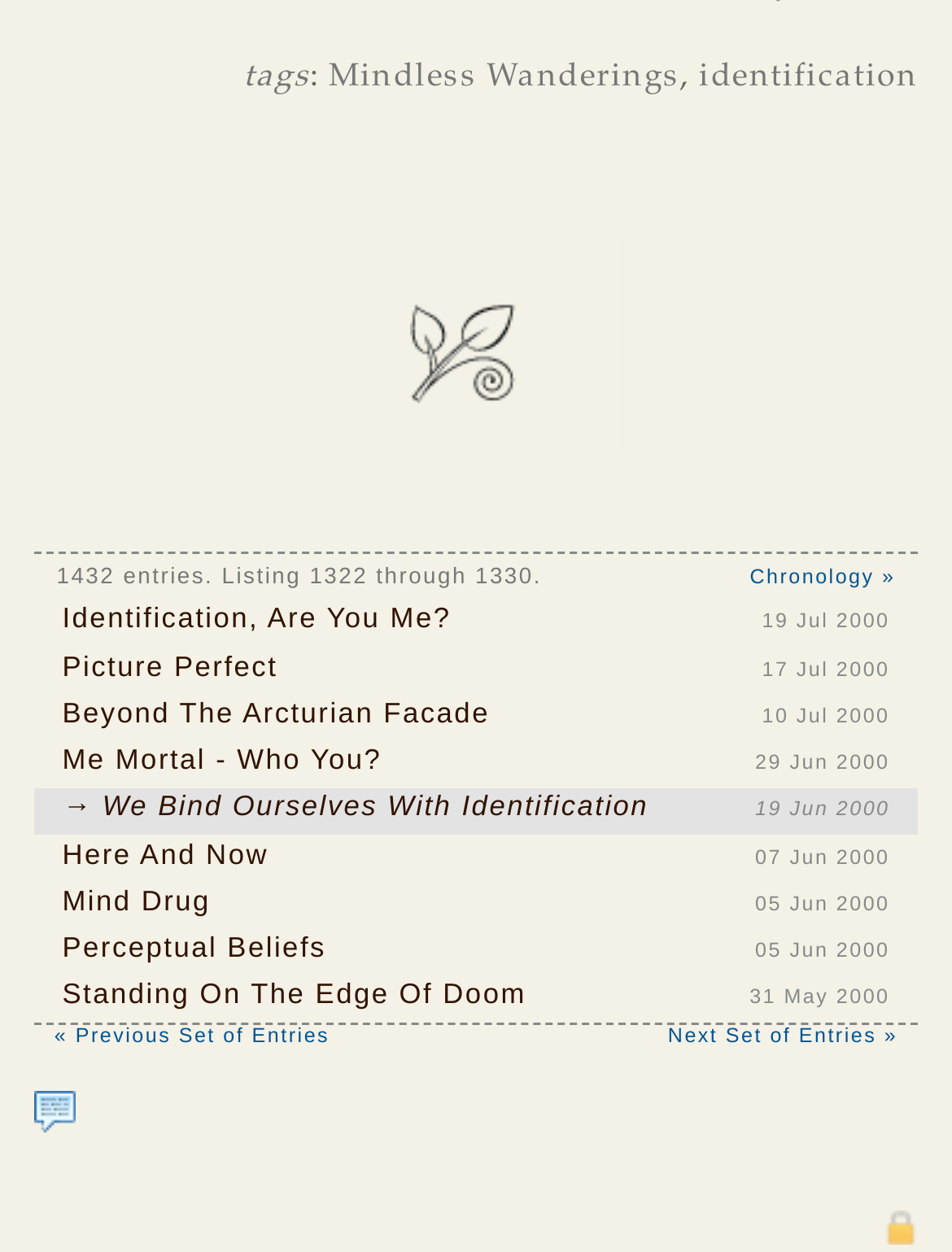Please identify the coordinates of the bounding box for the clickable region that will accomplish this instruction: "Go to the chronology page".

[0.788, 0.45, 0.941, 0.469]